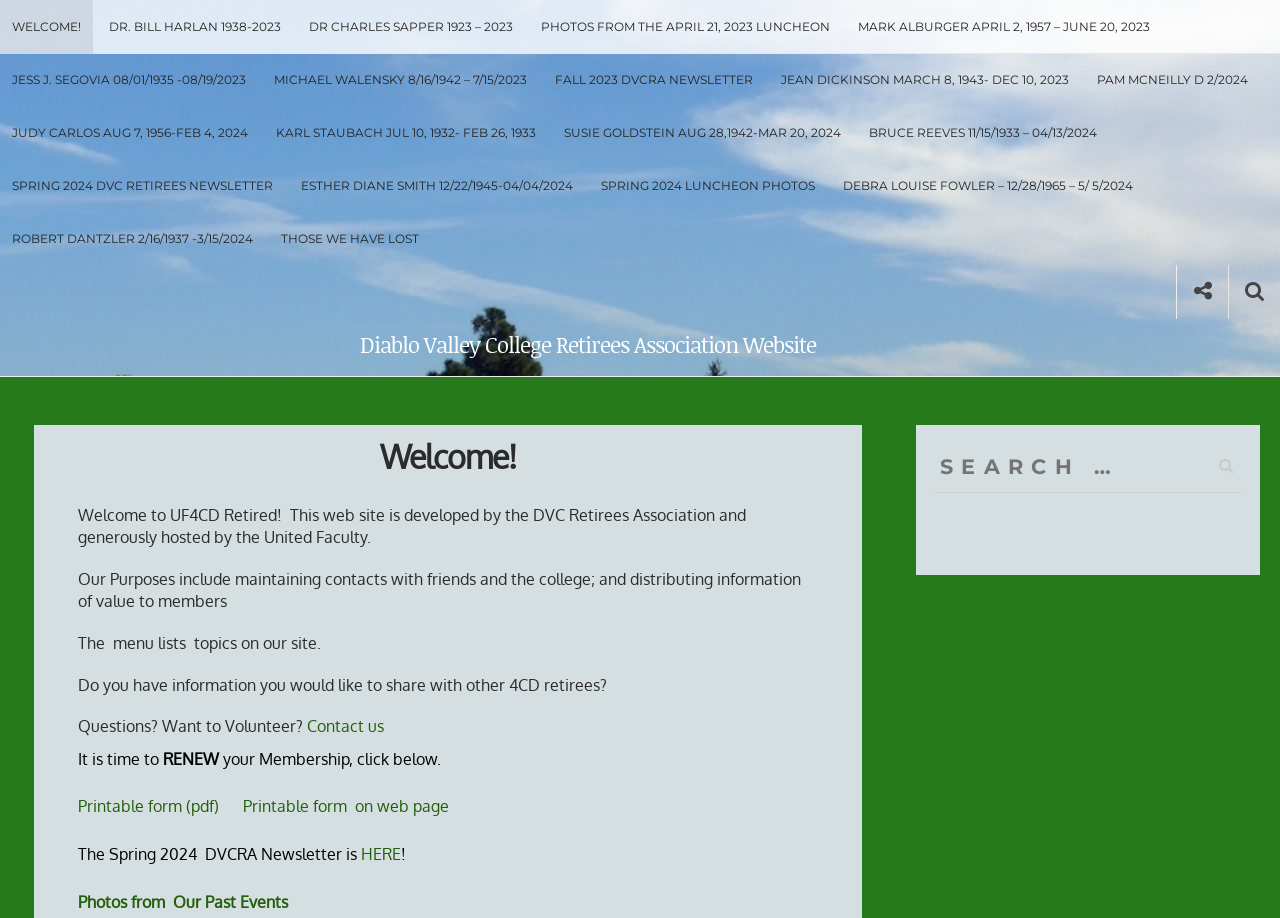Please extract the title of the webpage.

Diablo Valley College Retirees Association Website